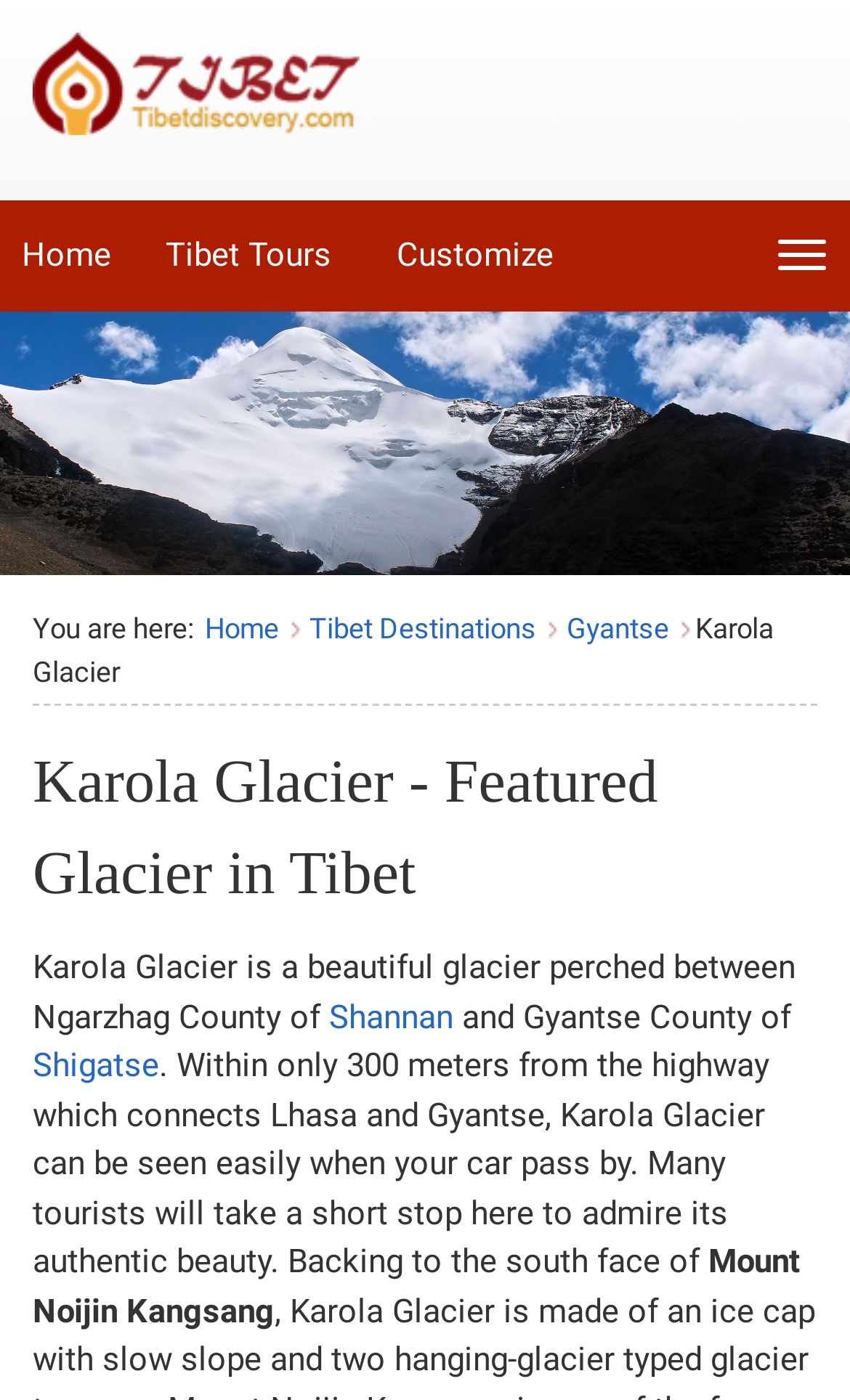What is the text of the webpage's headline?

Karola Glacier - Featured Glacier in Tibet